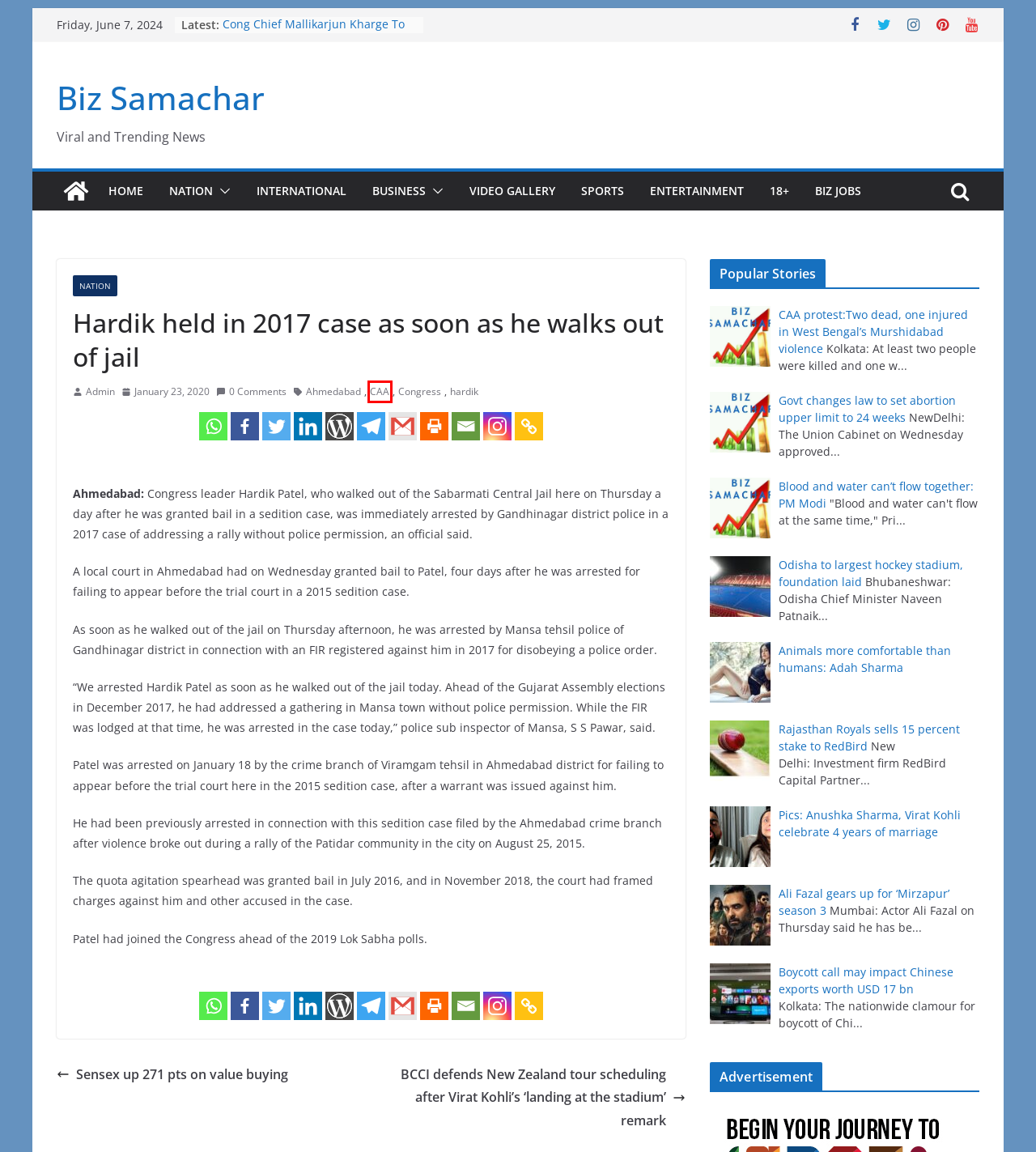You are provided with a screenshot of a webpage where a red rectangle bounding box surrounds an element. Choose the description that best matches the new webpage after clicking the element in the red bounding box. Here are the choices:
A. Admin – Biz Samachar
B. CAA – Biz Samachar
C. Blood and water can’t flow together: PM Modi – Biz Samachar
D. Sensex up 271 pts on value buying – Biz Samachar
E. Entertainment – Biz Samachar
F. CAA protest:Two dead, one injured in West Bengal’s Murshidabad violence – Biz Samachar
G. Video Gallery – Biz Samachar
H. Rajasthan Royals sells 15 percent stake to RedBird – Biz Samachar

B